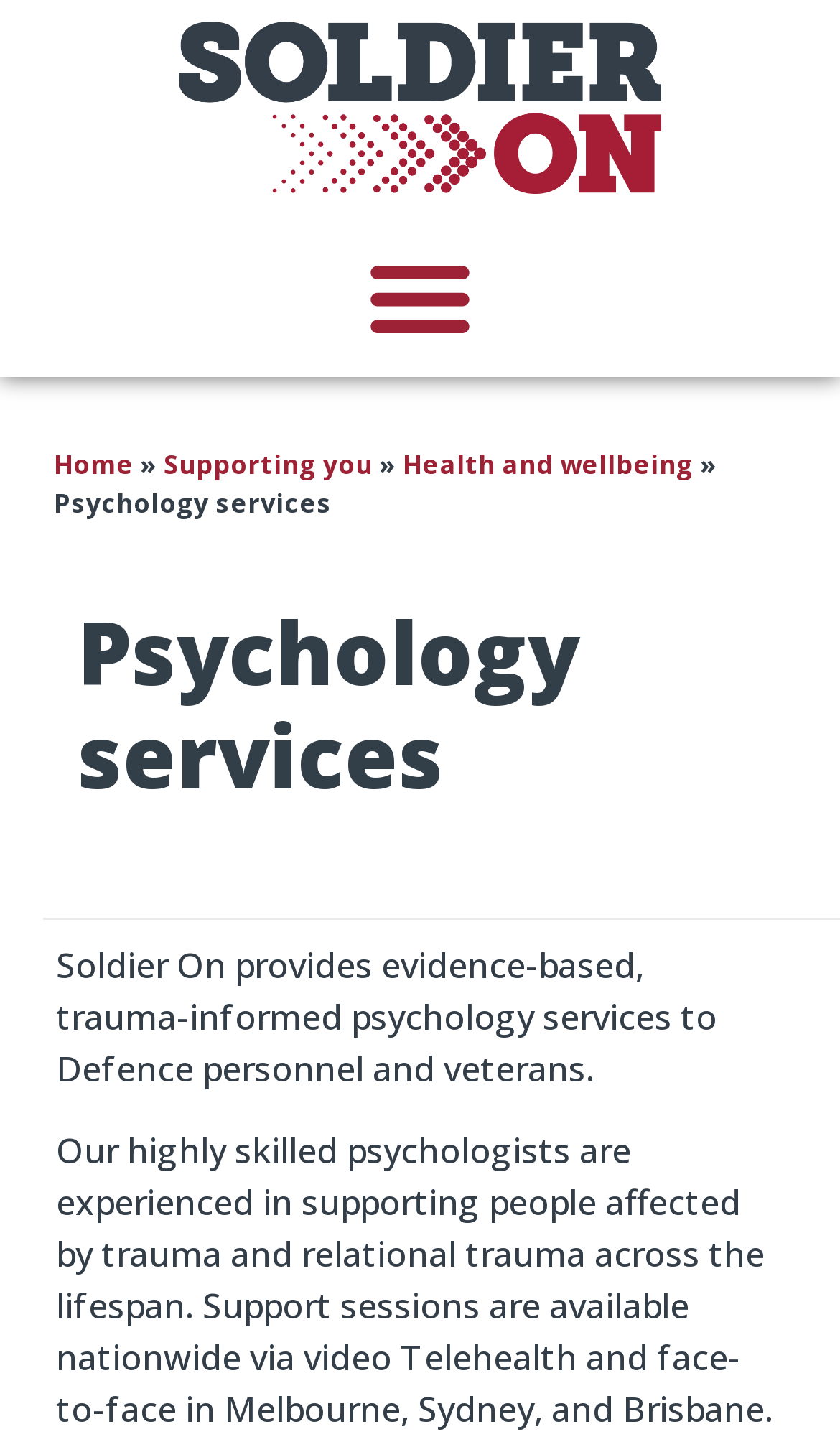Extract the bounding box of the UI element described as: "Home".

None